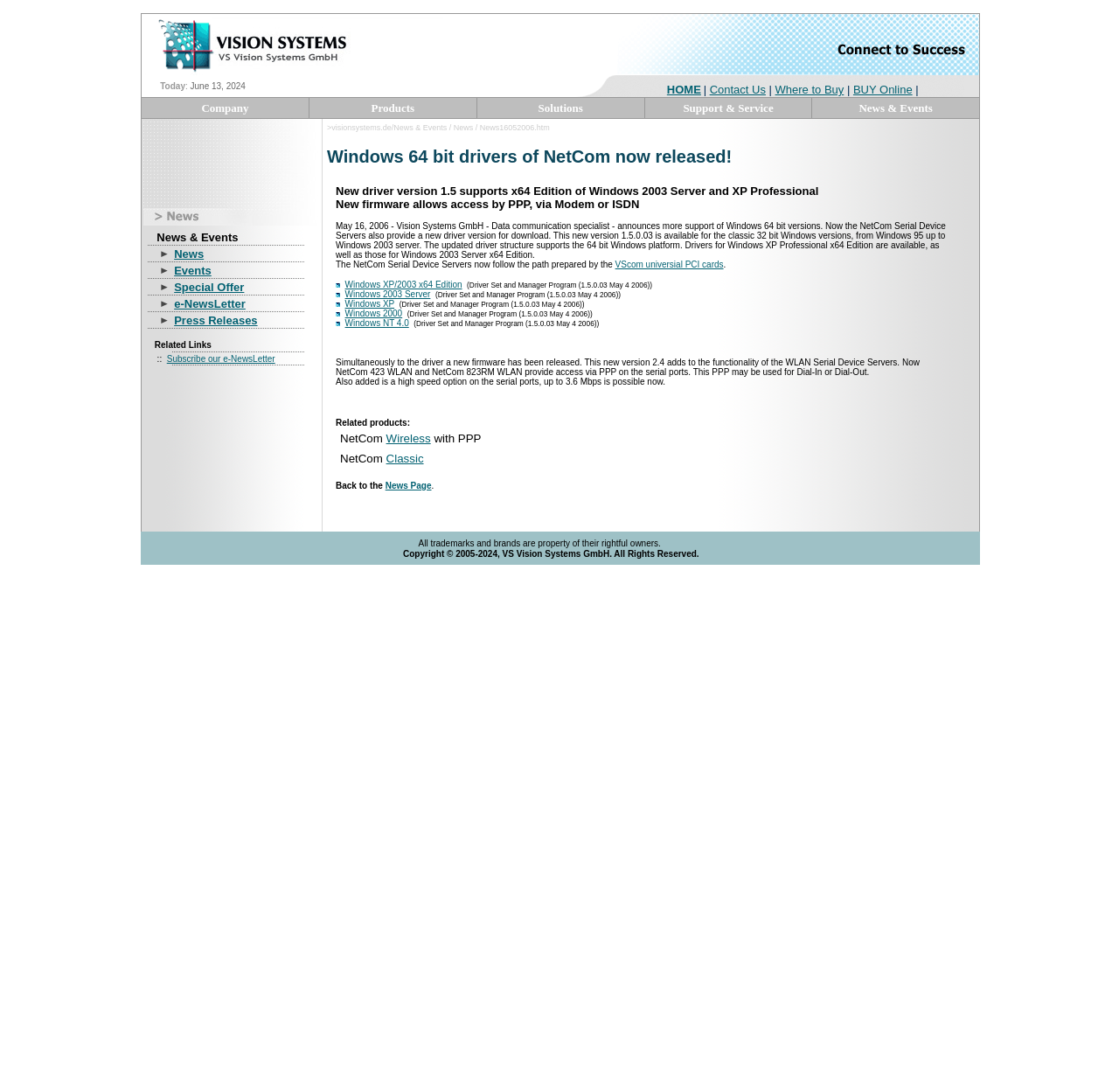Respond to the following question with a brief word or phrase:
What is the date mentioned in the news article?

May 16, 2006